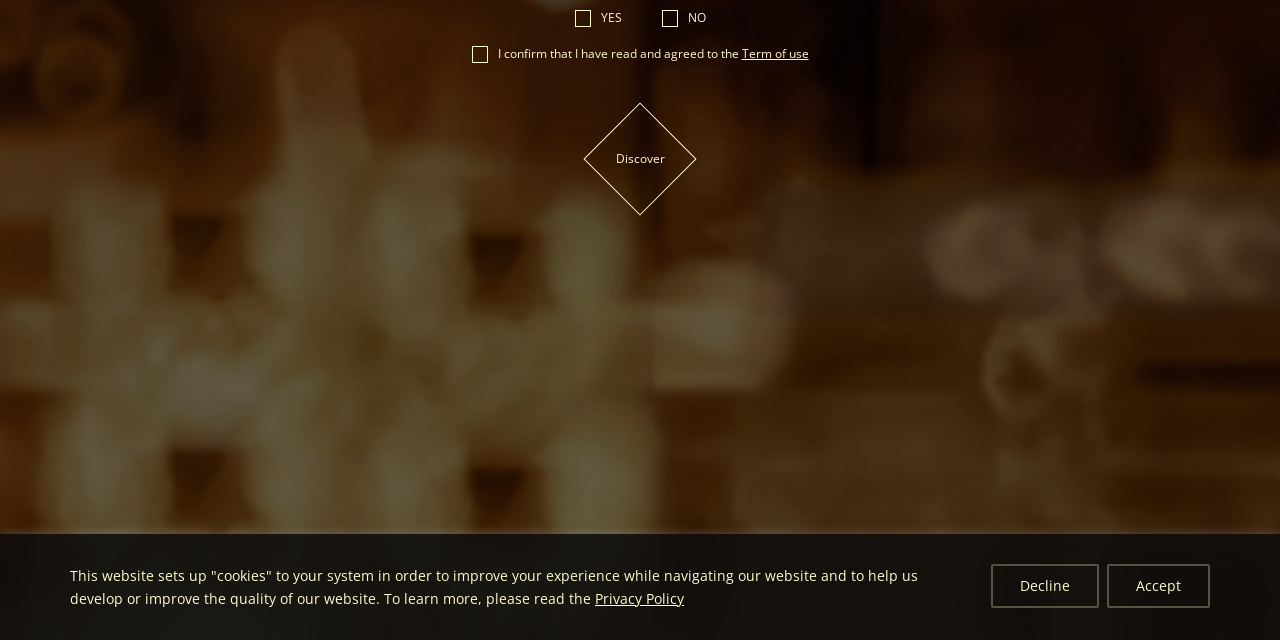Identify the bounding box coordinates for the UI element mentioned here: "Privacy Policy". Provide the coordinates as four float values between 0 and 1, i.e., [left, top, right, bottom].

[0.465, 0.92, 0.534, 0.95]